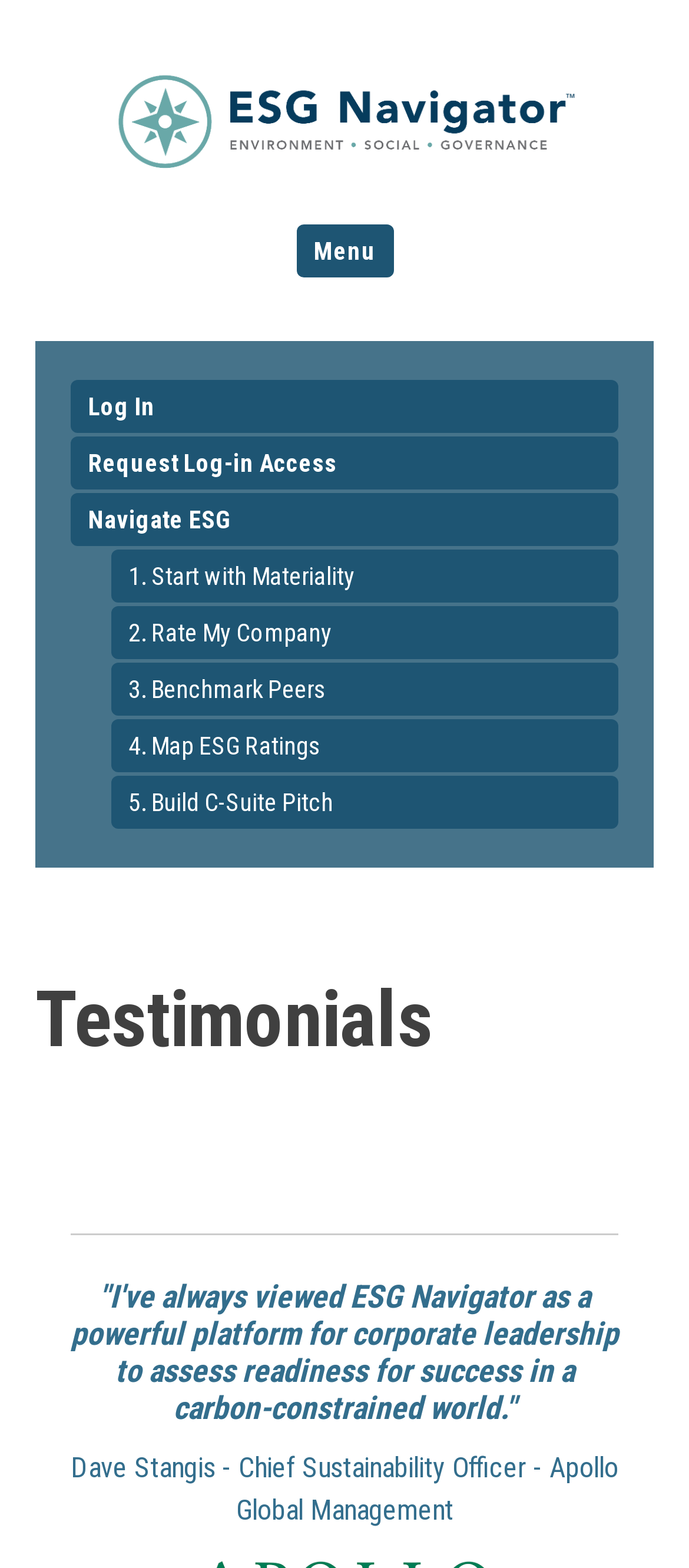Please determine the bounding box coordinates of the area that needs to be clicked to complete this task: 'Contact Sarah directly'. The coordinates must be four float numbers between 0 and 1, formatted as [left, top, right, bottom].

None